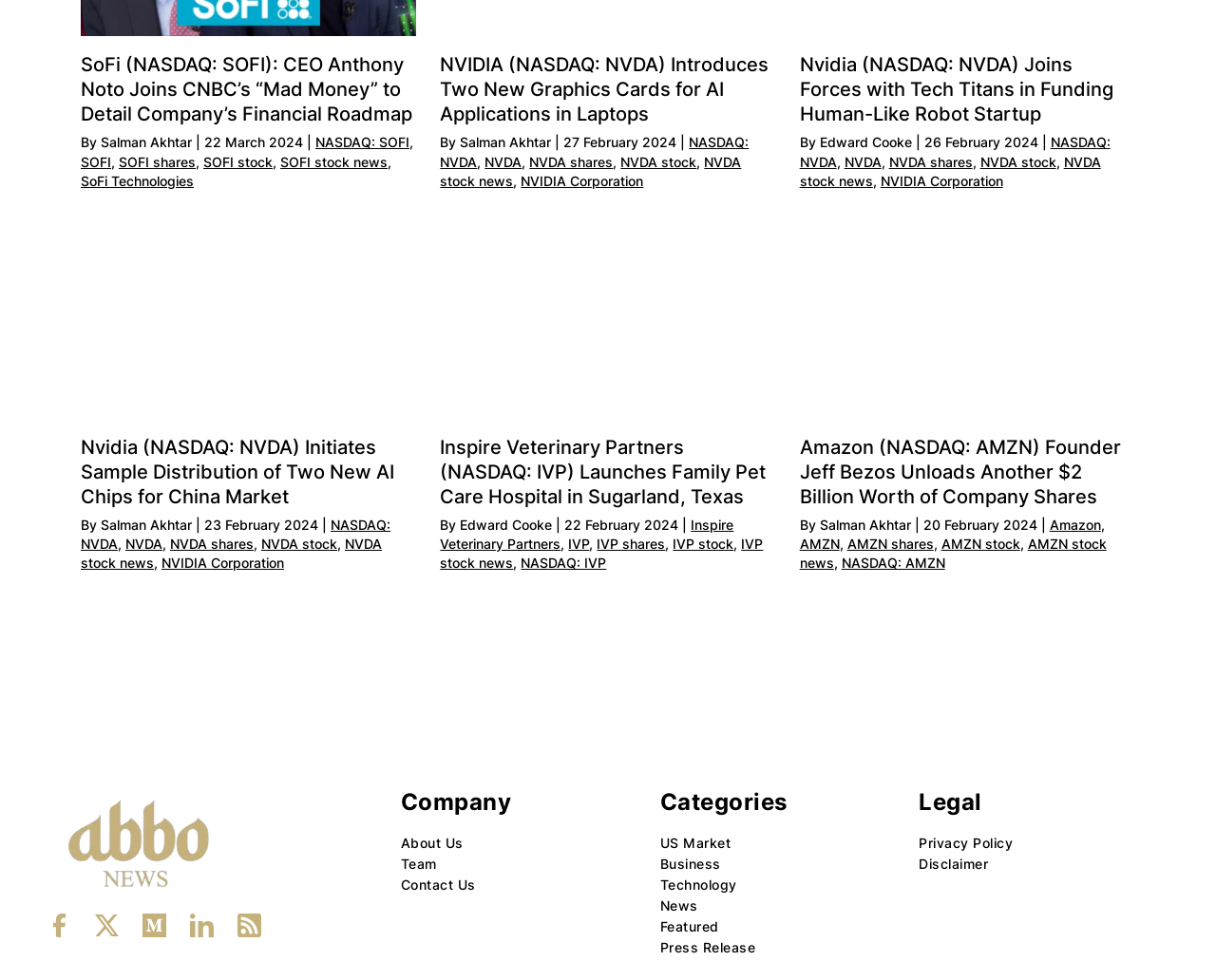What is the stock symbol of NVIDIA Corporation?
From the image, respond with a single word or phrase.

NVDA